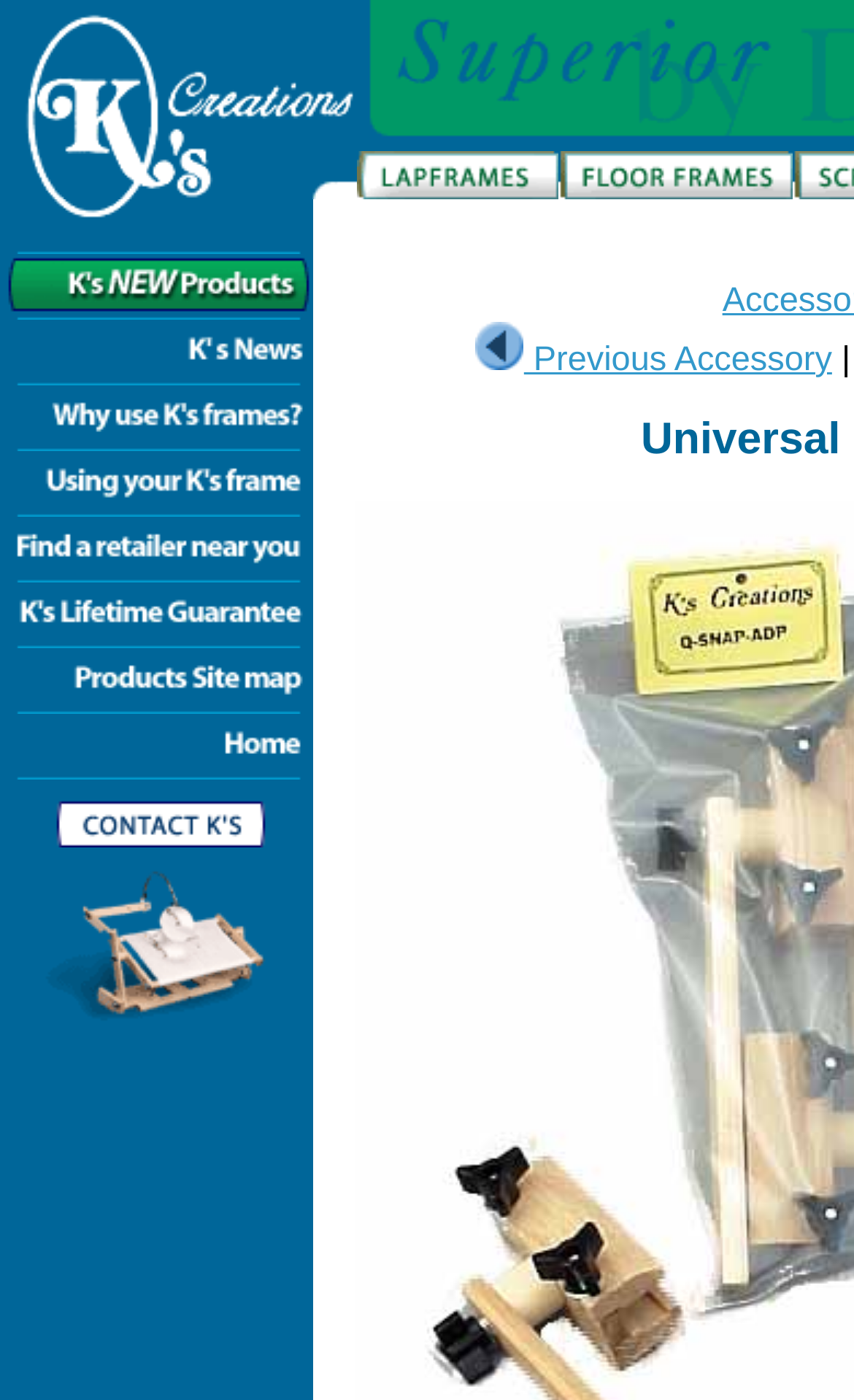Give a detailed account of the webpage's layout and content.

The webpage is titled "K's Creations" and features a prominent image with the same name at the top left corner. Below this image, there are three layout table cells arranged horizontally, each containing a link and an image. The links are labeled "LapFrames", "Floor Frames", and they are positioned from left to right.

On the left side of the page, there is a vertical menu with nine links, each accompanied by an image. The links are labeled "K's News", "Why Use K's Frames?", "Using Your K's Frame", "Find a Retailer Near You", "K's Lifetime Guarantee", "Site Map", "Home", "Contact K's", and they are stacked on top of each other. The images associated with these links are positioned to the right of the text.

At the bottom left corner of the page, there is another image with the label "K's Creations". This image contains a link labeled "Back Previous Accessory" at the top right corner, which is accompanied by a smaller image labeled "Back".